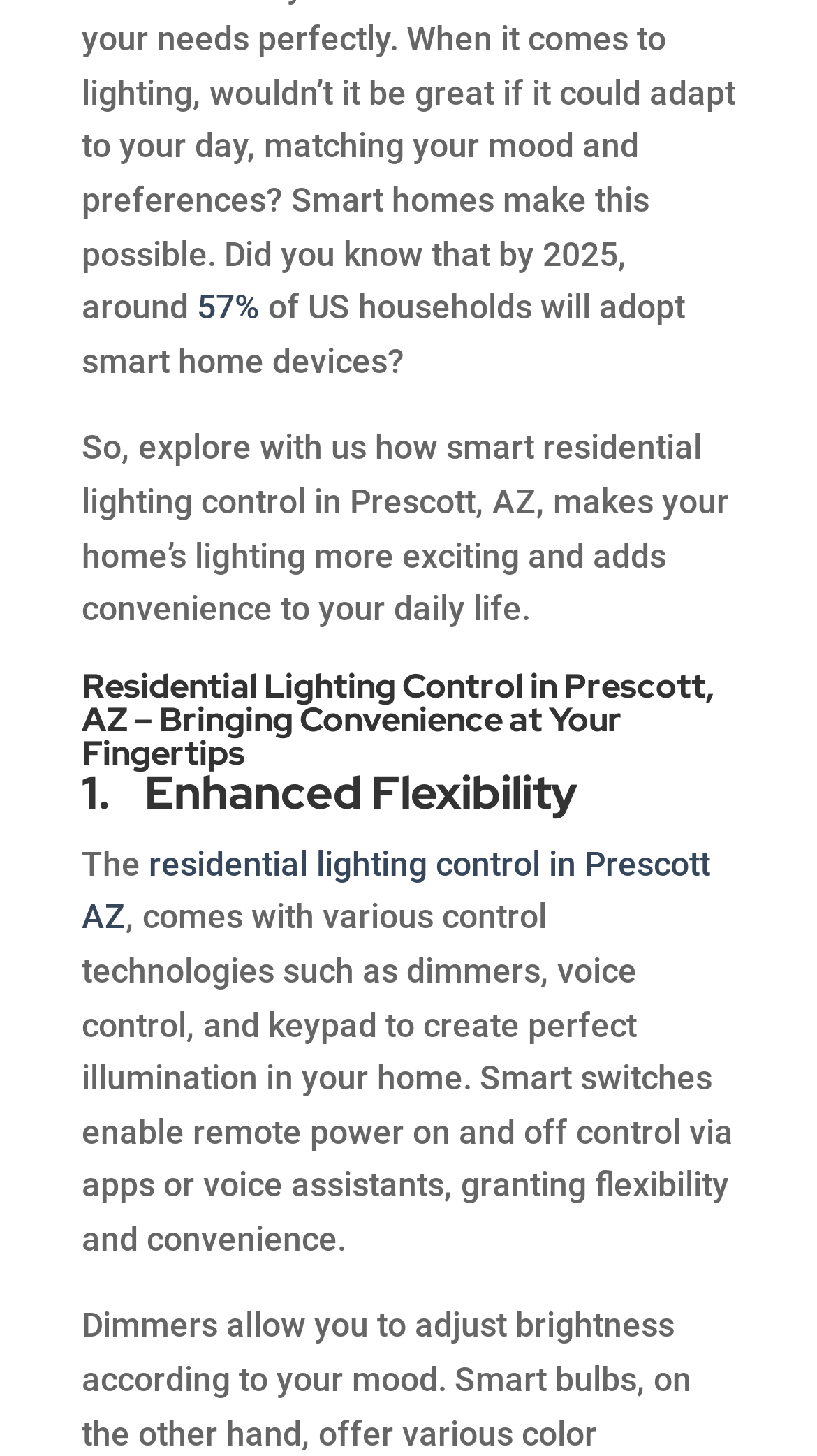Using the webpage screenshot and the element description 57%, determine the bounding box coordinates. Specify the coordinates in the format (top-left x, top-left y, bottom-right x, bottom-right y) with values ranging from 0 to 1.

[0.241, 0.197, 0.318, 0.225]